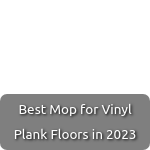Respond to the question below with a single word or phrase: What is the purpose of using a mop on vinyl plank floors?

Maintaining appearance and longevity